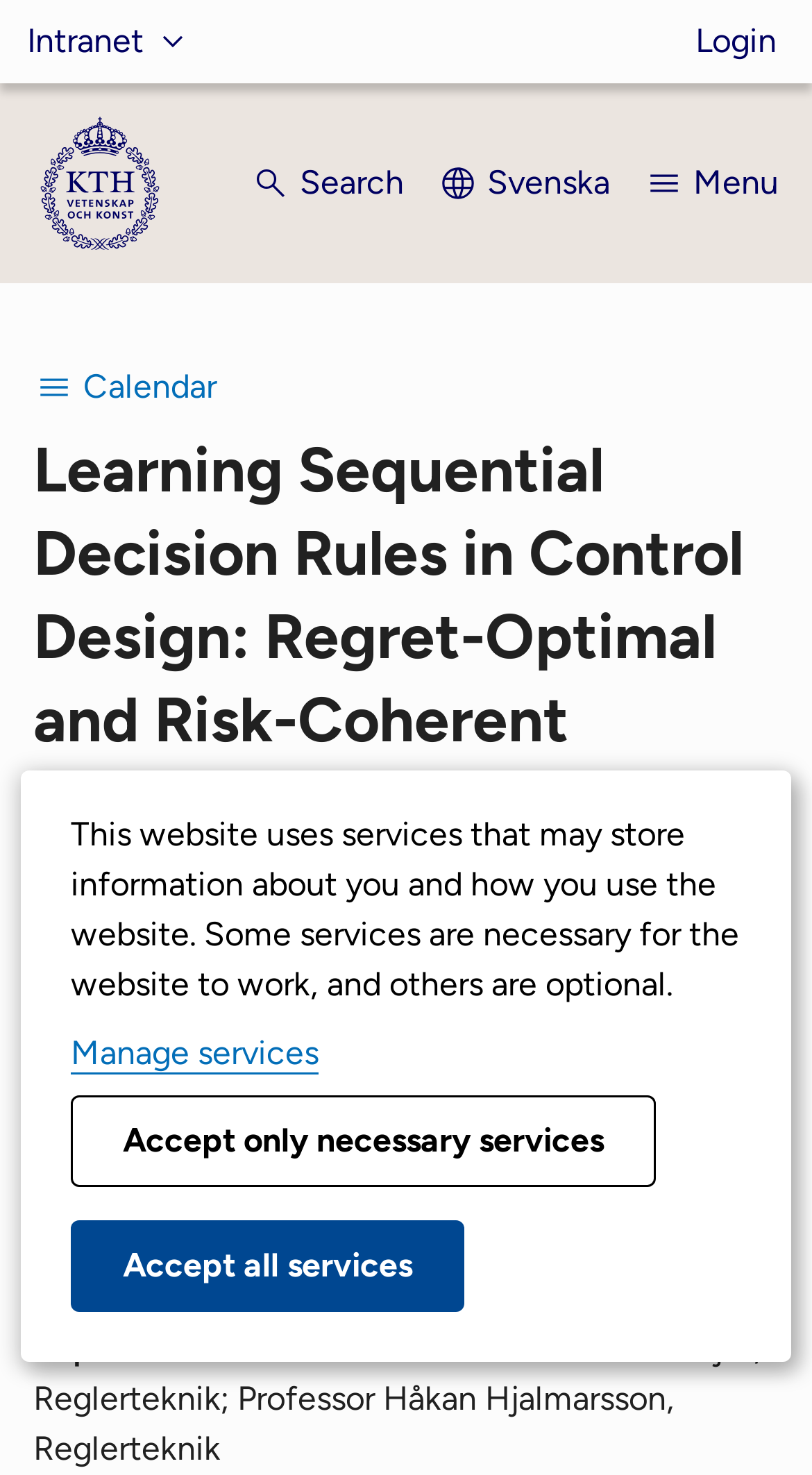Can you find the bounding box coordinates for the element that needs to be clicked to execute this instruction: "Click the login button"? The coordinates should be given as four float numbers between 0 and 1, i.e., [left, top, right, bottom].

[0.856, 0.0, 0.956, 0.056]